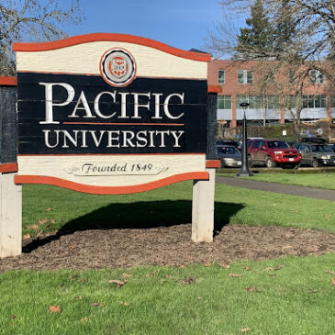Explain the image in a detailed and descriptive way.

The image showcases the elegant entrance sign of Pacific University, prominently positioned against a clear blue sky. The sign features the university's name, "PACIFIC UNIVERSITY," boldly displayed in a traditional serif font, with "Founded 1849" inscribed below in a smaller size. This notable landmark symbolizes the rich history and heritage of the institution, which has been a cornerstone of education since its establishment. Surrounding the sign, the lush green lawn is well-maintained, enhancing the inviting atmosphere of the university campus, while a few cars are visible in the background, indicative of the vibrant community of students and faculty that embodies Pacific University.